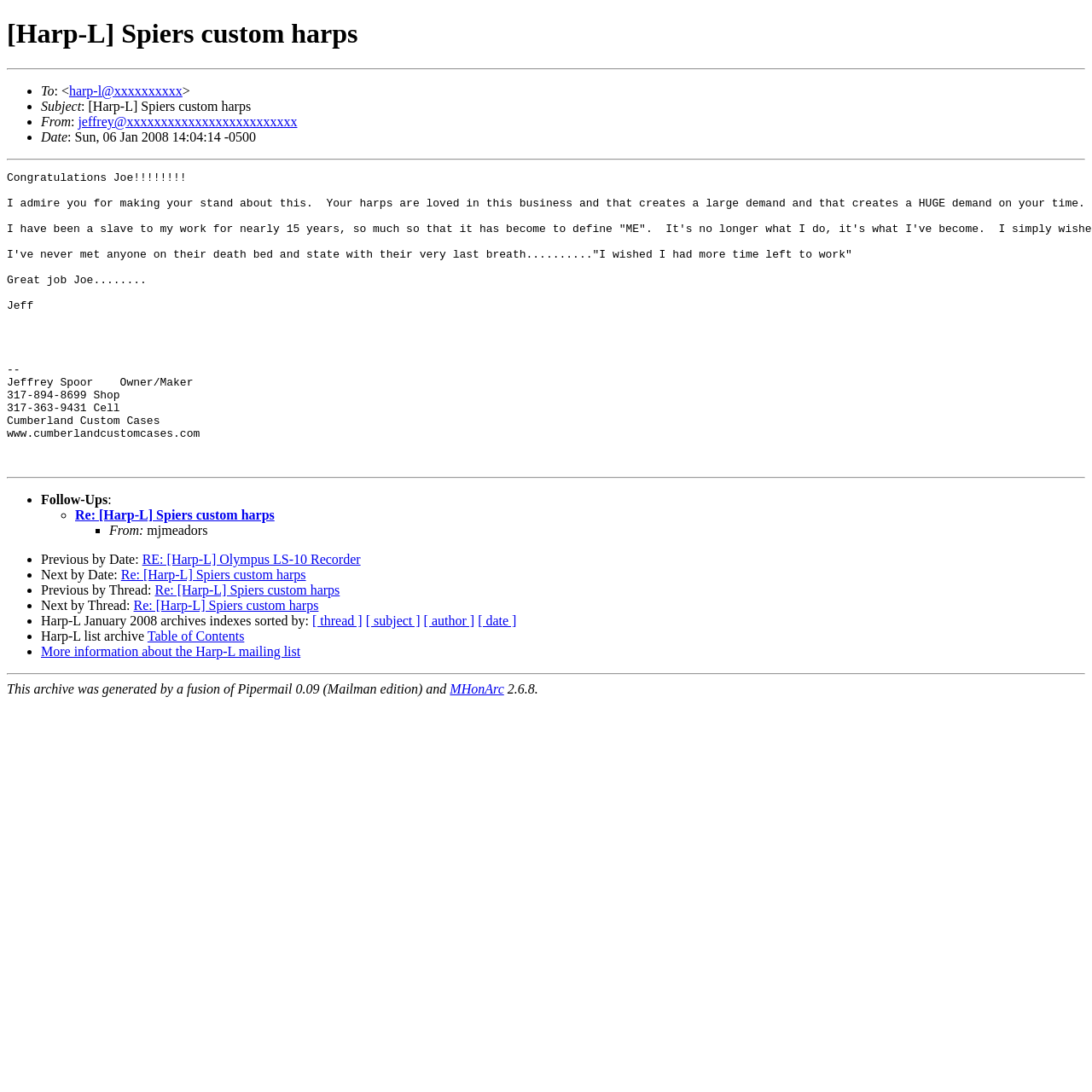Please provide a one-word or phrase answer to the question: 
Who sent the email?

jeffrey